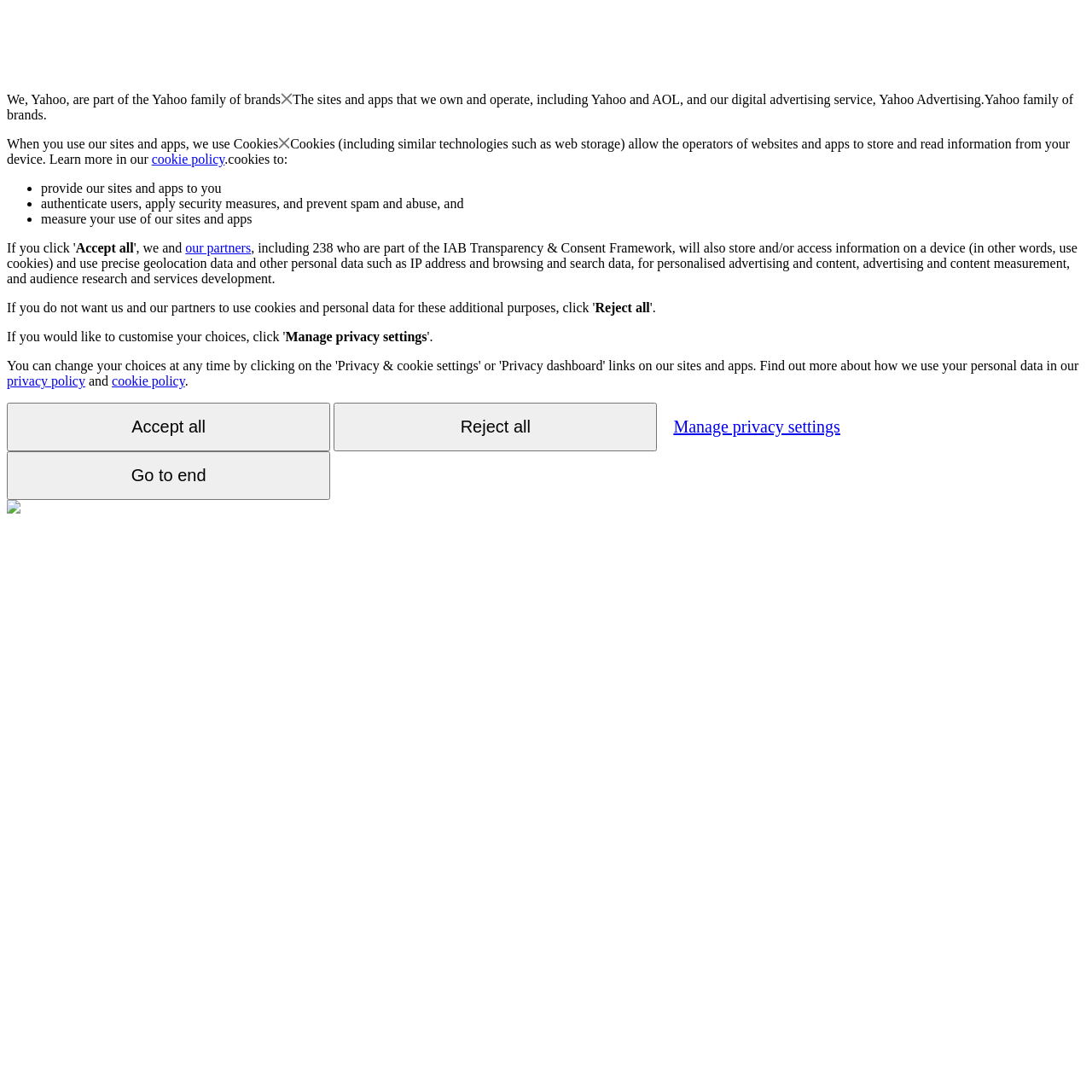Calculate the bounding box coordinates for the UI element based on the following description: "our partners". Ensure the coordinates are four float numbers between 0 and 1, i.e., [left, top, right, bottom].

[0.17, 0.22, 0.23, 0.234]